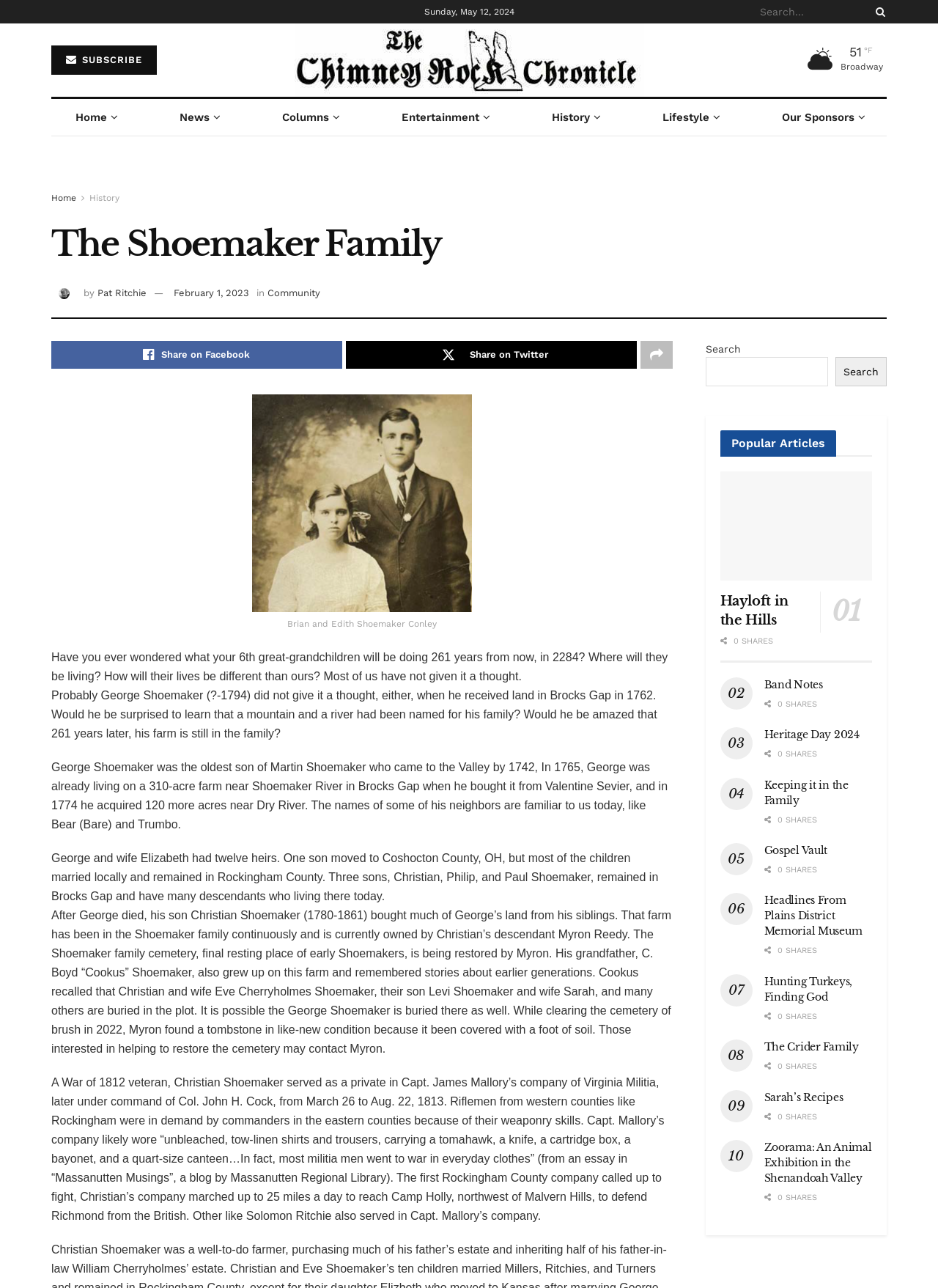Identify and provide the main heading of the webpage.

The Shoemaker Family